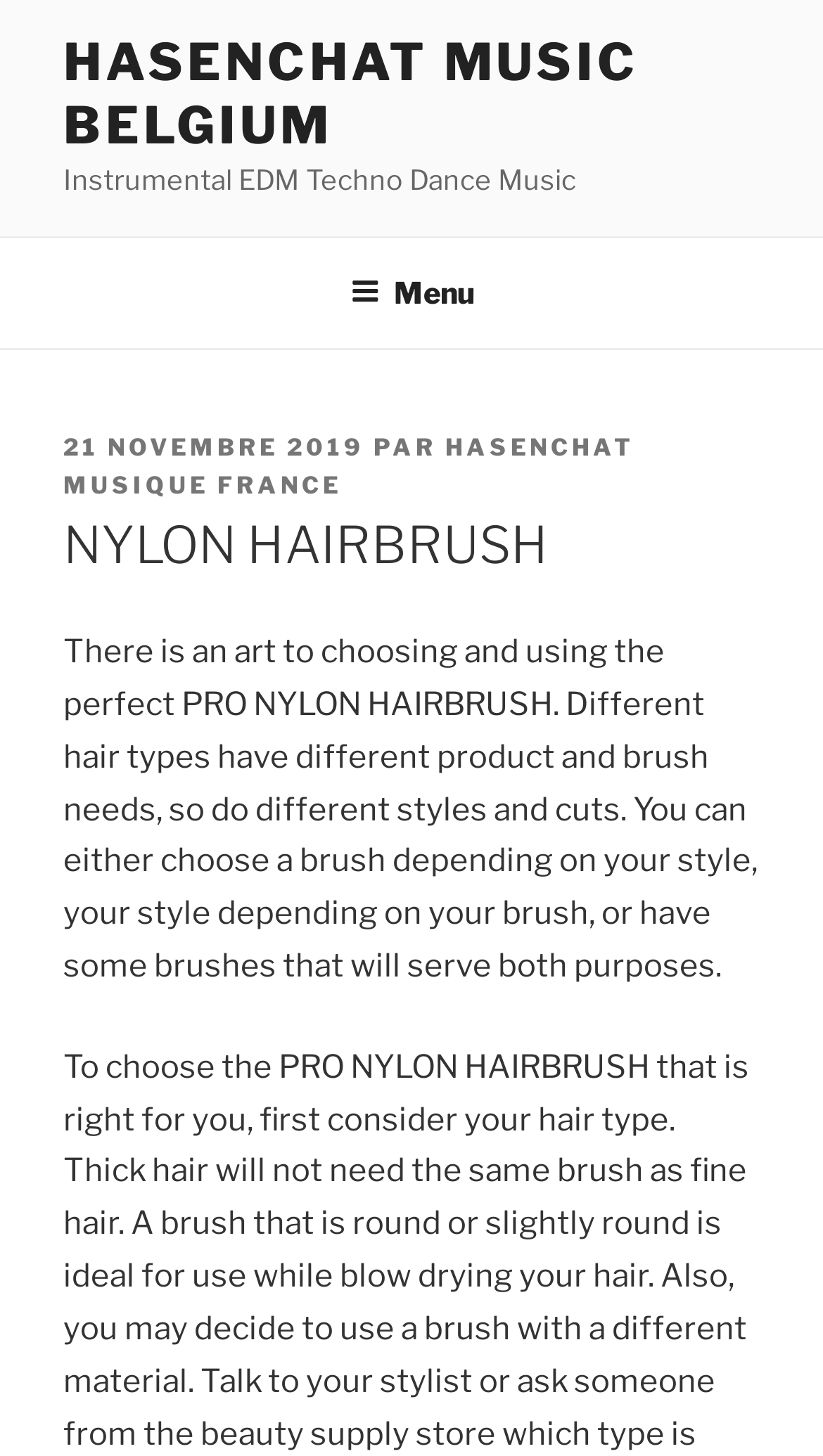Give a detailed explanation of the elements present on the webpage.

The webpage is about PRO NYLON HAIRBRUSH, with a focus on choosing the right brush for different hair types, styles, and cuts. At the top left of the page, there is a link to "HASENCHAT MUSIC BELGIUM" and a static text "Instrumental EDM Techno Dance Music" next to it. Below this, there is a navigation menu labeled "Menu supérieur" that spans the entire width of the page. 

On the top right of the page, there is a button labeled "Menu" that, when expanded, reveals a dropdown menu. Within this menu, there is a header section that contains a publication date "21 NOVEMBRE 2019" and a link to "HASENCHAT MUSIQUE FRANCE". 

Below the navigation menu, there is a heading "NYLON HAIRBRUSH" followed by a paragraph of text that explains the importance of choosing the right hairbrush for different hair types and styles. This text takes up most of the page's content area.